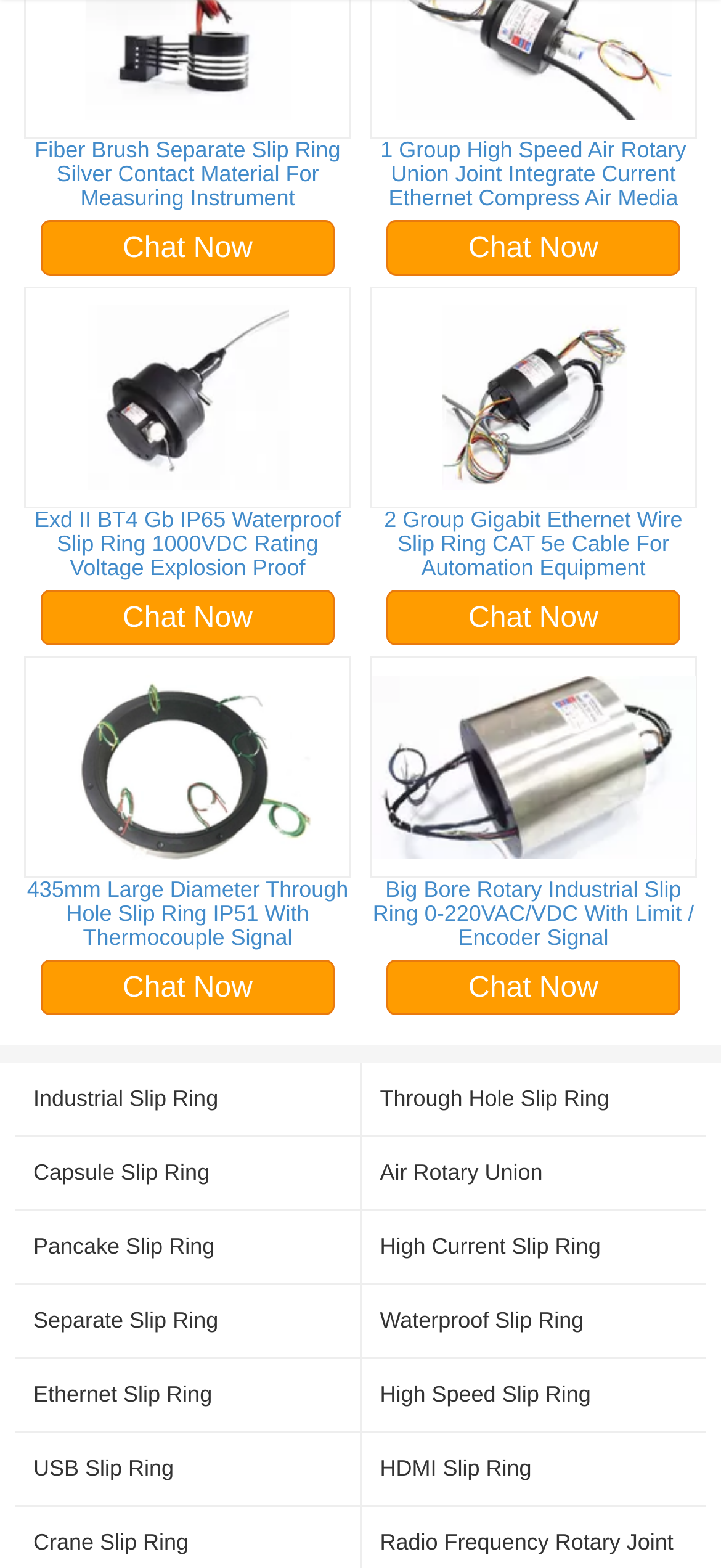Please find the bounding box for the following UI element description. Provide the coordinates in (top-left x, top-left y, bottom-right x, bottom-right y) format, with values between 0 and 1: Air Rotary Union

[0.527, 0.741, 0.954, 0.756]